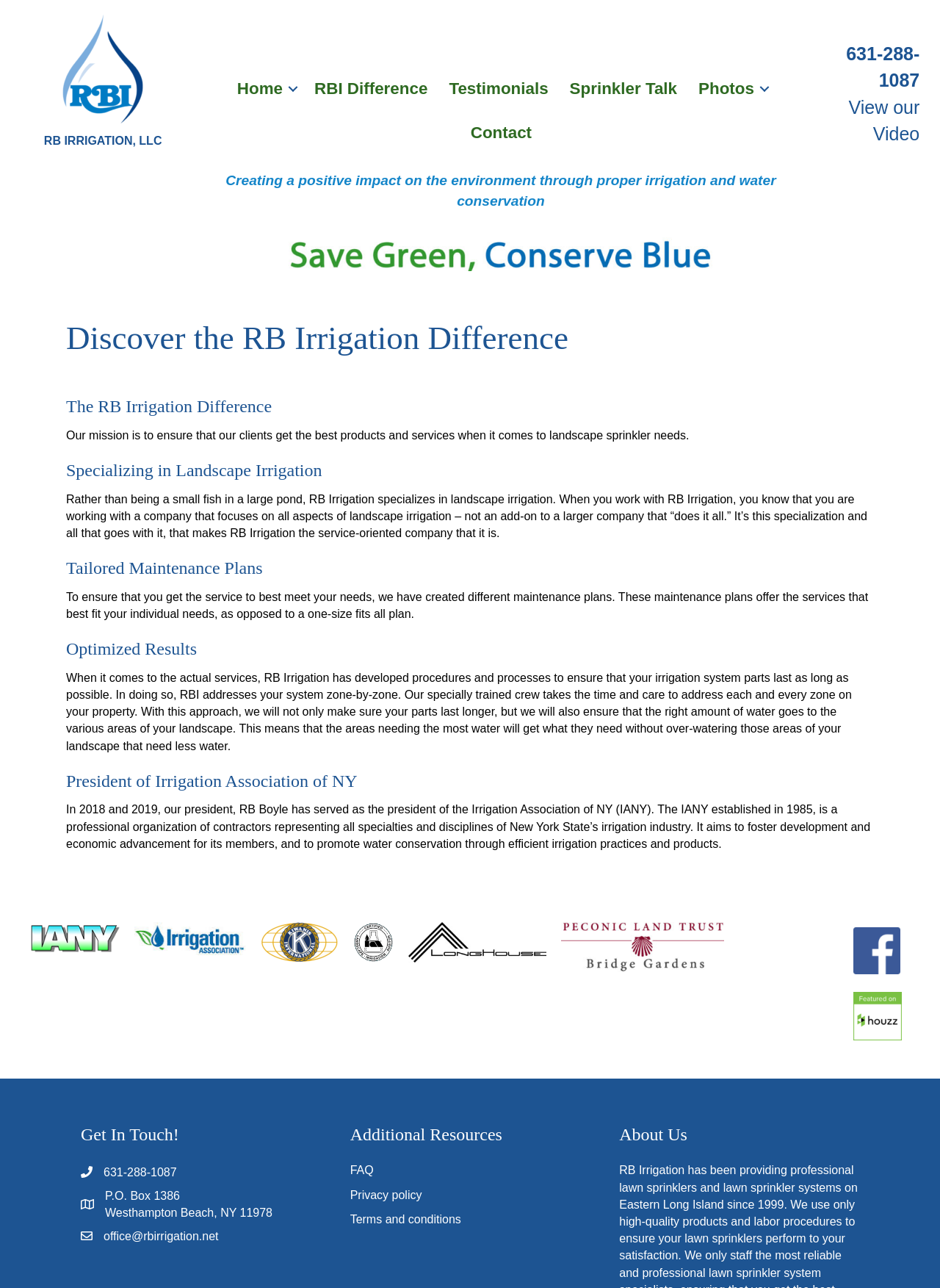Locate the bounding box coordinates of the segment that needs to be clicked to meet this instruction: "Call the phone number".

[0.9, 0.034, 0.978, 0.07]